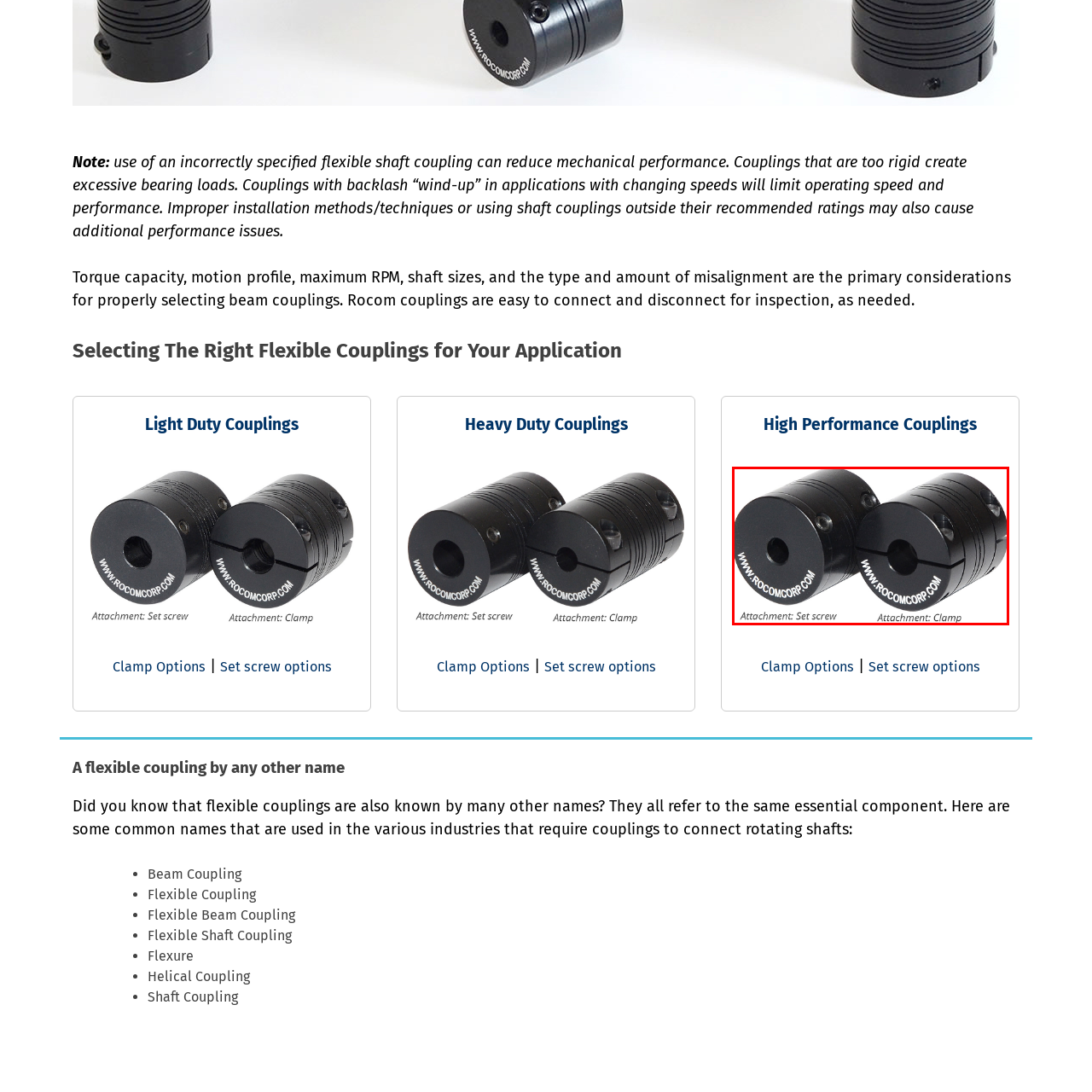Provide an in-depth description of the image within the red bounding box.

The image features two types of high-performance flexible couplings, prominently displayed side by side. Both couplings are characterized by a sleek black design, clearly highlighting the distinct attachment methods available—one on the left labeled "Attachment: Set screw" and the other on the right labeled "Attachment: Clamp." These couplings are engineered to provide reliable connections in various mechanical applications, ensuring optimal performance by accommodating misalignments and reducing stress on bearings. The logo "www.ROCOMCORP.com" is visible, indicating the manufacturer's branding, which specializes in high-quality flexible coupling solutions. This image serves as a visual reference for selecting the appropriate coupling type based on specific application needs.